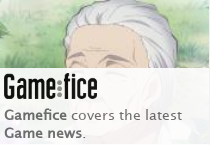Answer the question in a single word or phrase:
What type of aesthetic does the design integrate?

Playful